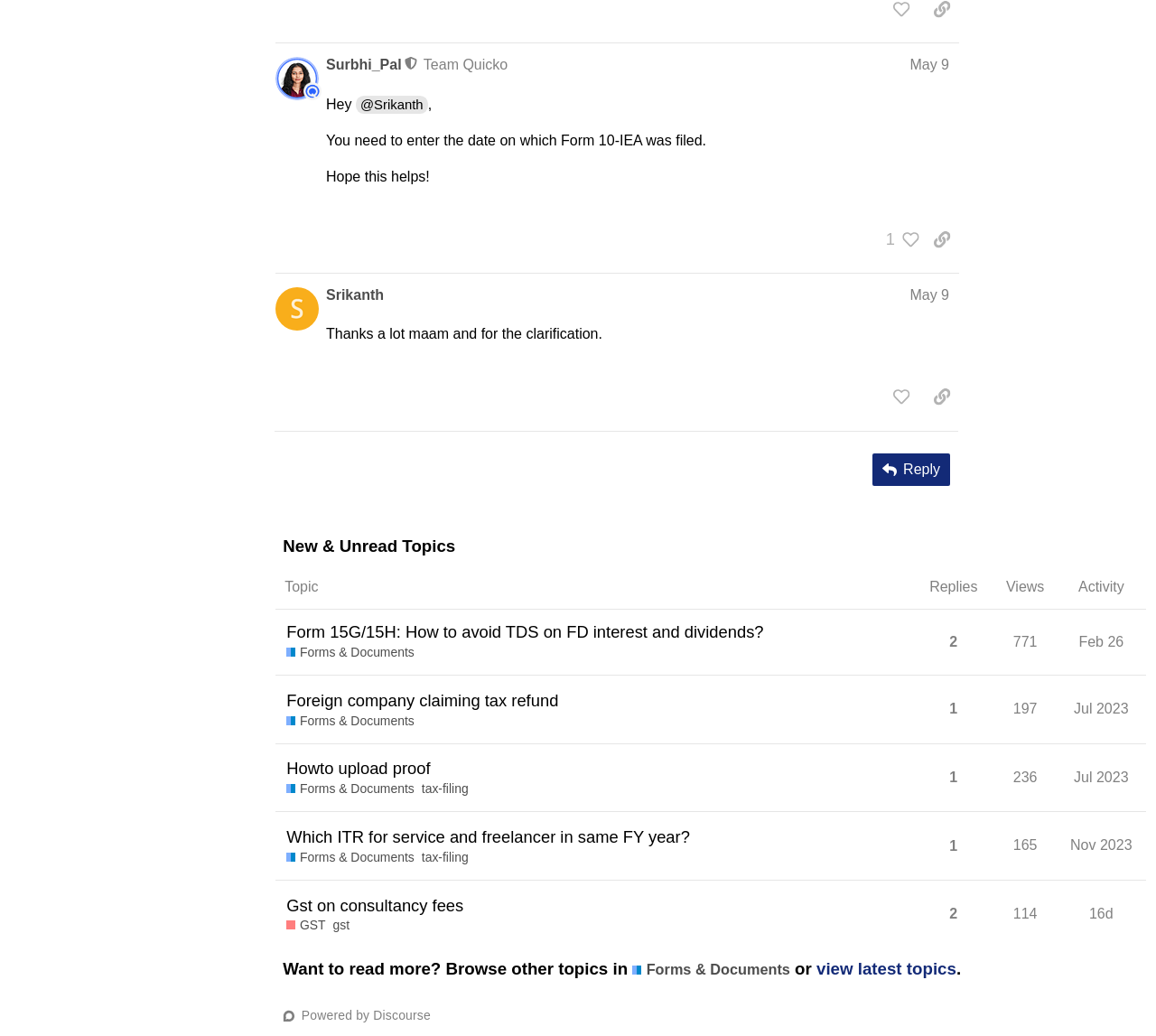How many views does the topic 'Foreign company claiming tax refund' have?
Give a single word or phrase answer based on the content of the image.

771